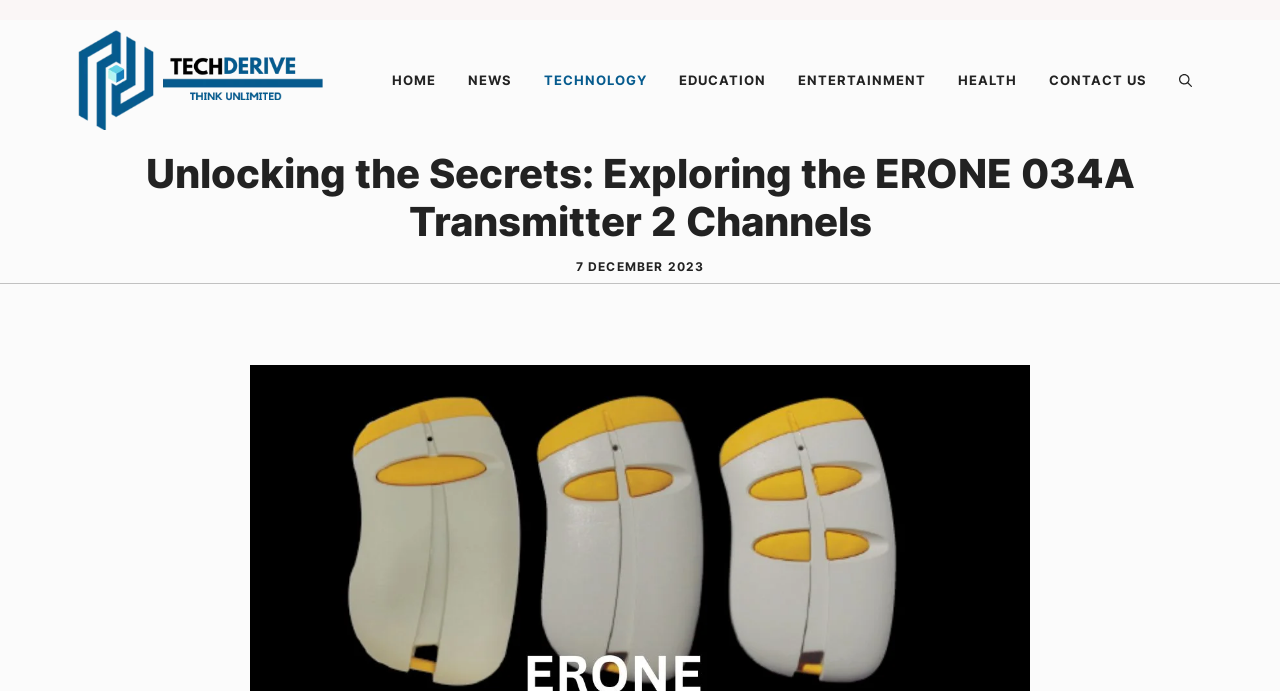Provide a thorough summary of the webpage.

The webpage appears to be an article or blog post about the ERONE 034A Transmitter 2 Channels, with a focus on its role in contemporary safety and cutting-edge technology. 

At the top of the page, there is a navigation bar with several links, including "HOME", "NEWS", "TECHNOLOGY", "EDUCATION", "ENTERTAINMENT", "HEALTH", and "CONTACT US". These links are positioned horizontally, with "HOME" on the left and "CONTACT US" on the right. 

To the left of the navigation bar, there is a small image and a link to "techderive.com". 

Below the navigation bar, there is a large heading that reads "Unlocking the Secrets: Exploring the ERONE 034A Transmitter 2 Channels". 

On the right side of the heading, there is a time stamp that reads "7 DECEMBER 2023".